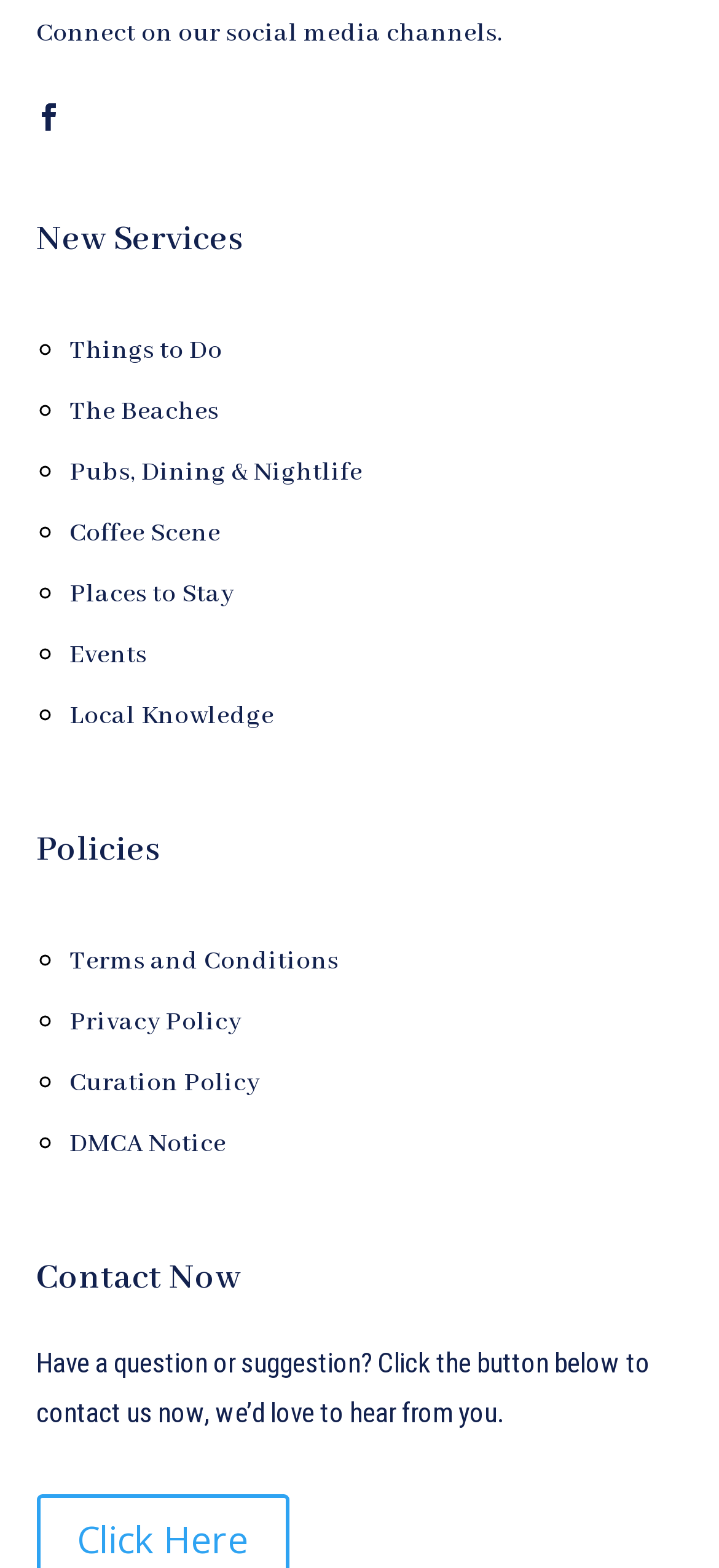Please specify the bounding box coordinates for the clickable region that will help you carry out the instruction: "Connect on social media".

[0.029, 0.057, 0.106, 0.093]